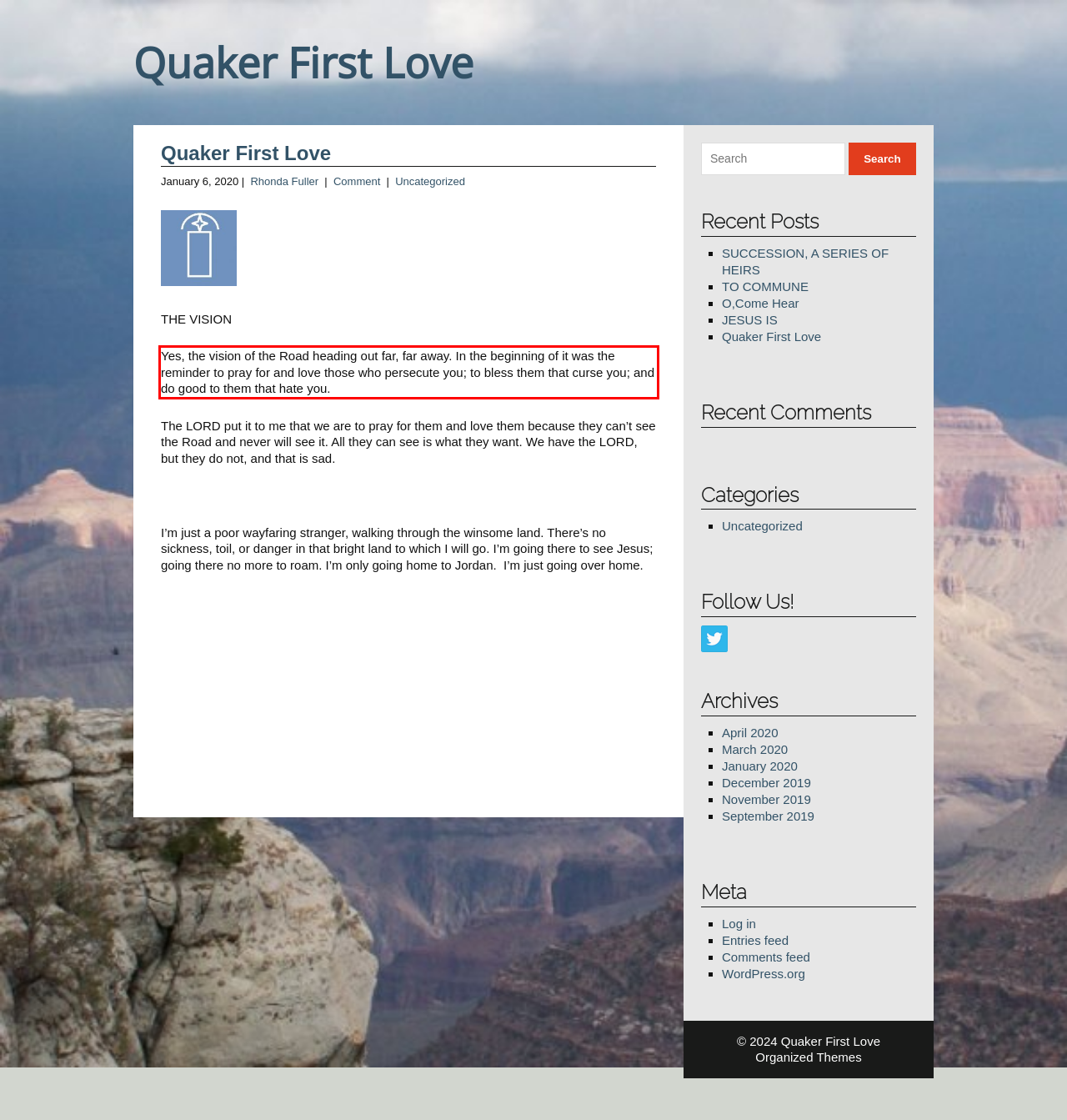Look at the webpage screenshot and recognize the text inside the red bounding box.

Yes, the vision of the Road heading out far, far away. In the beginning of it was the reminder to pray for and love those who persecute you; to bless them that curse you; and do good to them that hate you.